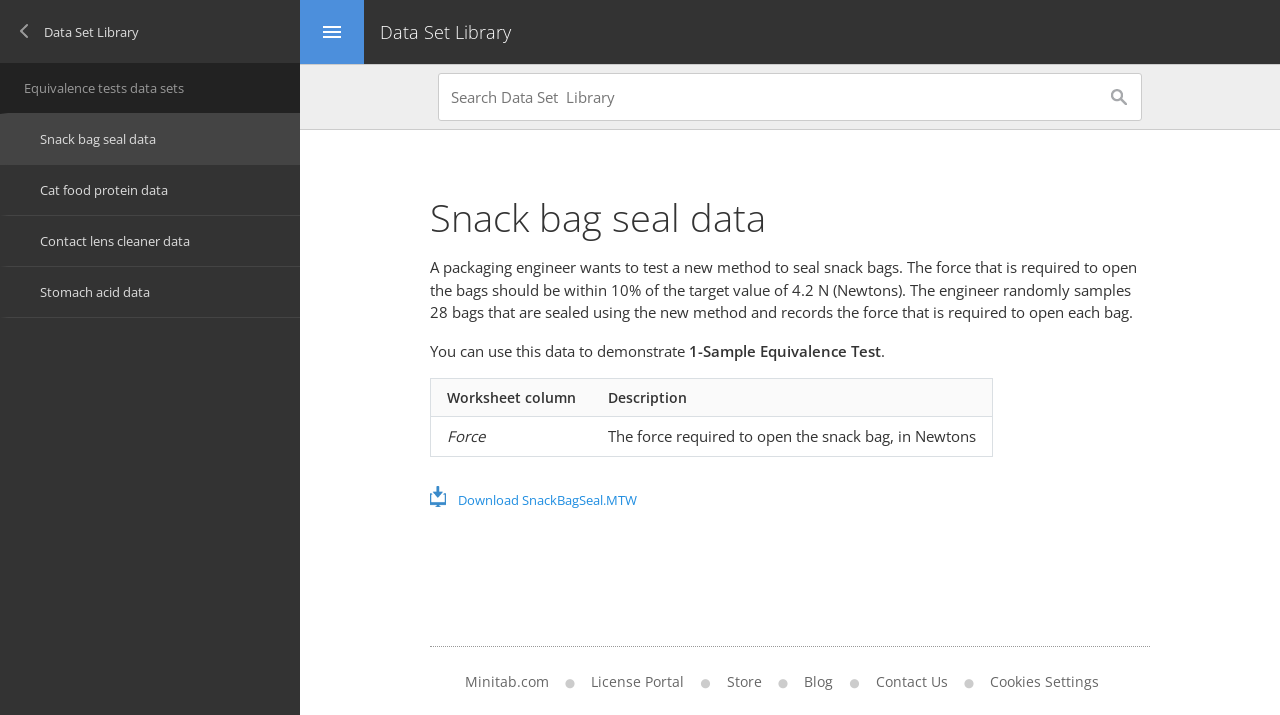Pinpoint the bounding box coordinates of the clickable area necessary to execute the following instruction: "Visit the Data Set Library". The coordinates should be given as four float numbers between 0 and 1, namely [left, top, right, bottom].

[0.297, 0.026, 0.399, 0.064]